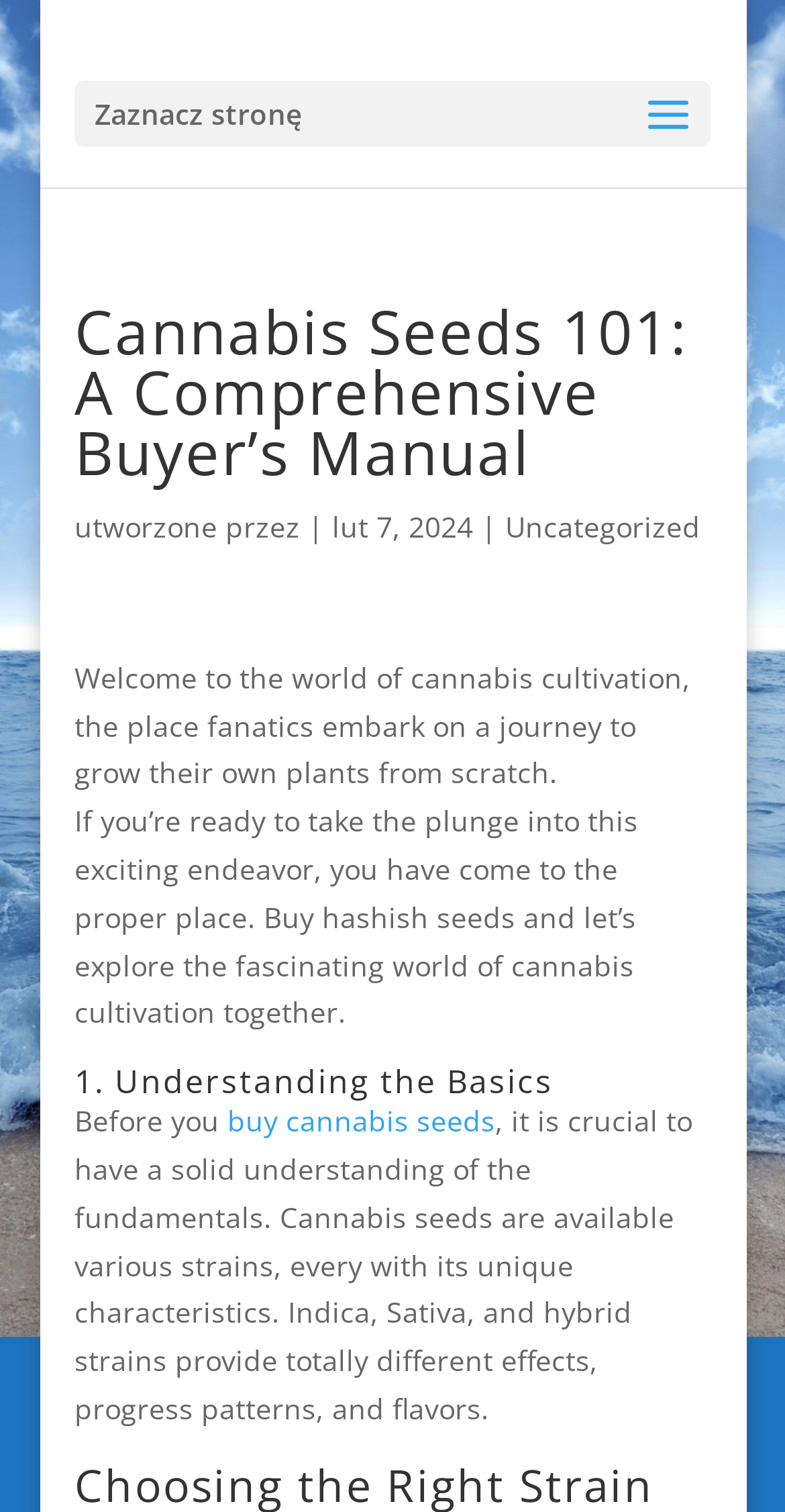What is the category of the article? Based on the screenshot, please respond with a single word or phrase.

Uncategorized